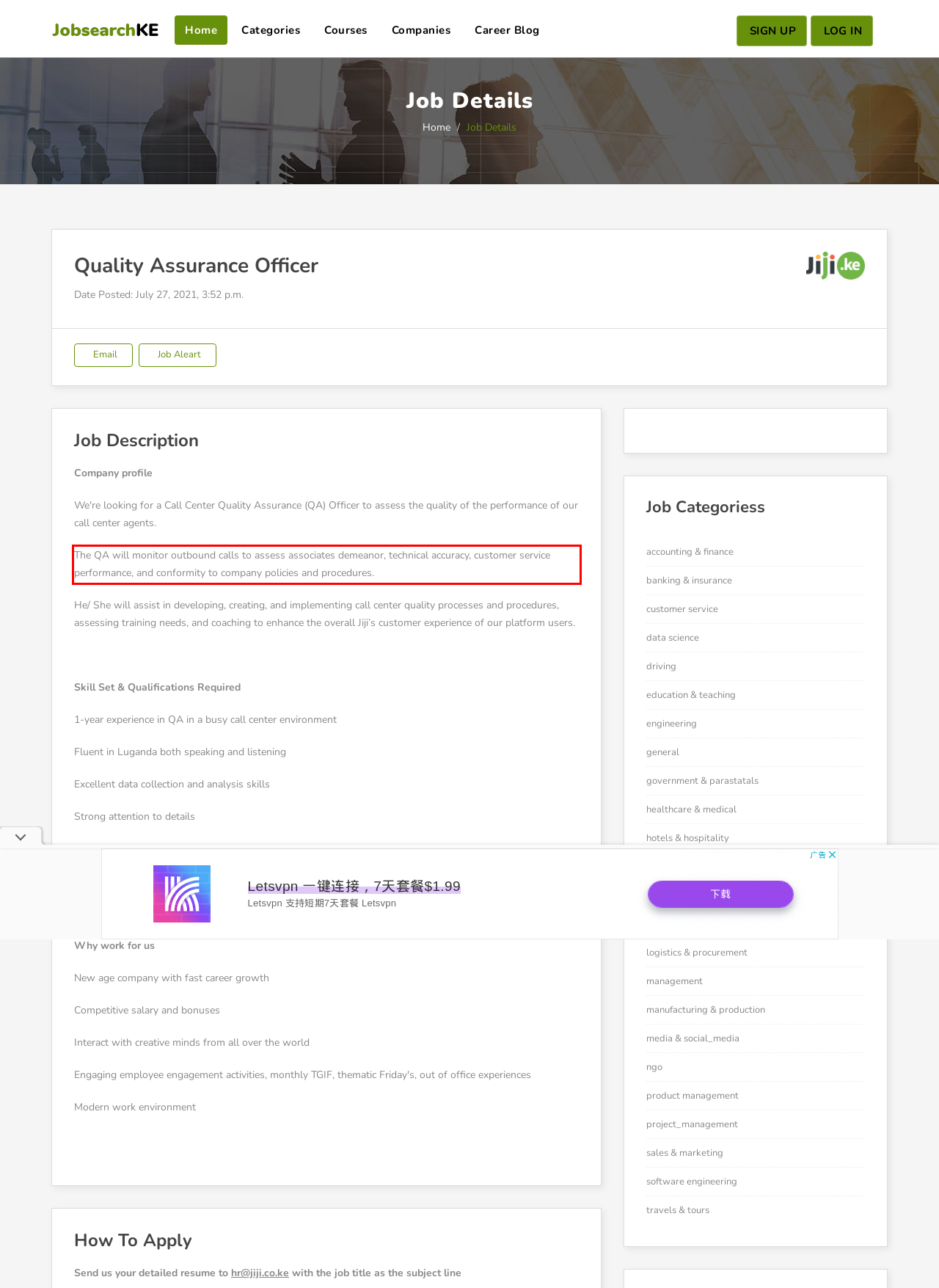Given a screenshot of a webpage with a red bounding box, extract the text content from the UI element inside the red bounding box.

The QA will monitor outbound calls to assess associates demeanor, technical accuracy, customer service performance, and conformity to company policies and procedures.